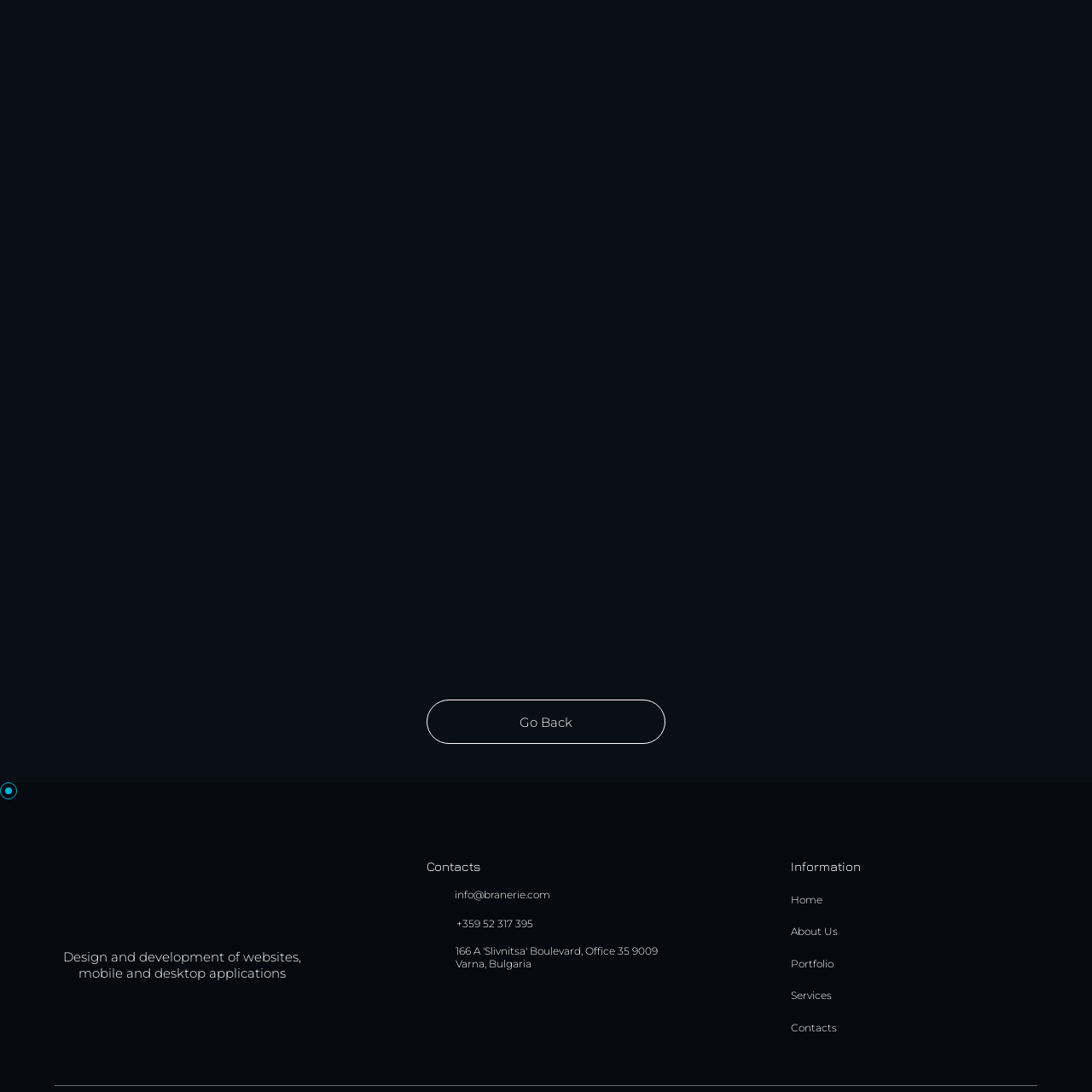Articulate a detailed description of the image inside the red frame.

The image displays the front page of "Kashtata s cheshmata," a modern website designed for a vacation rental service. The layout showcases a clean and user-friendly interface, emphasizing ease of navigation and accessibility for visitors. Users can explore various aspects of the property offerings, including detailed information about individual apartments and their amenities. This page contributes to an overall increase in user engagement, aligning with contemporary design standards and the client’s need for a dynamic online presence that allows for real-time updates on content and pricing.